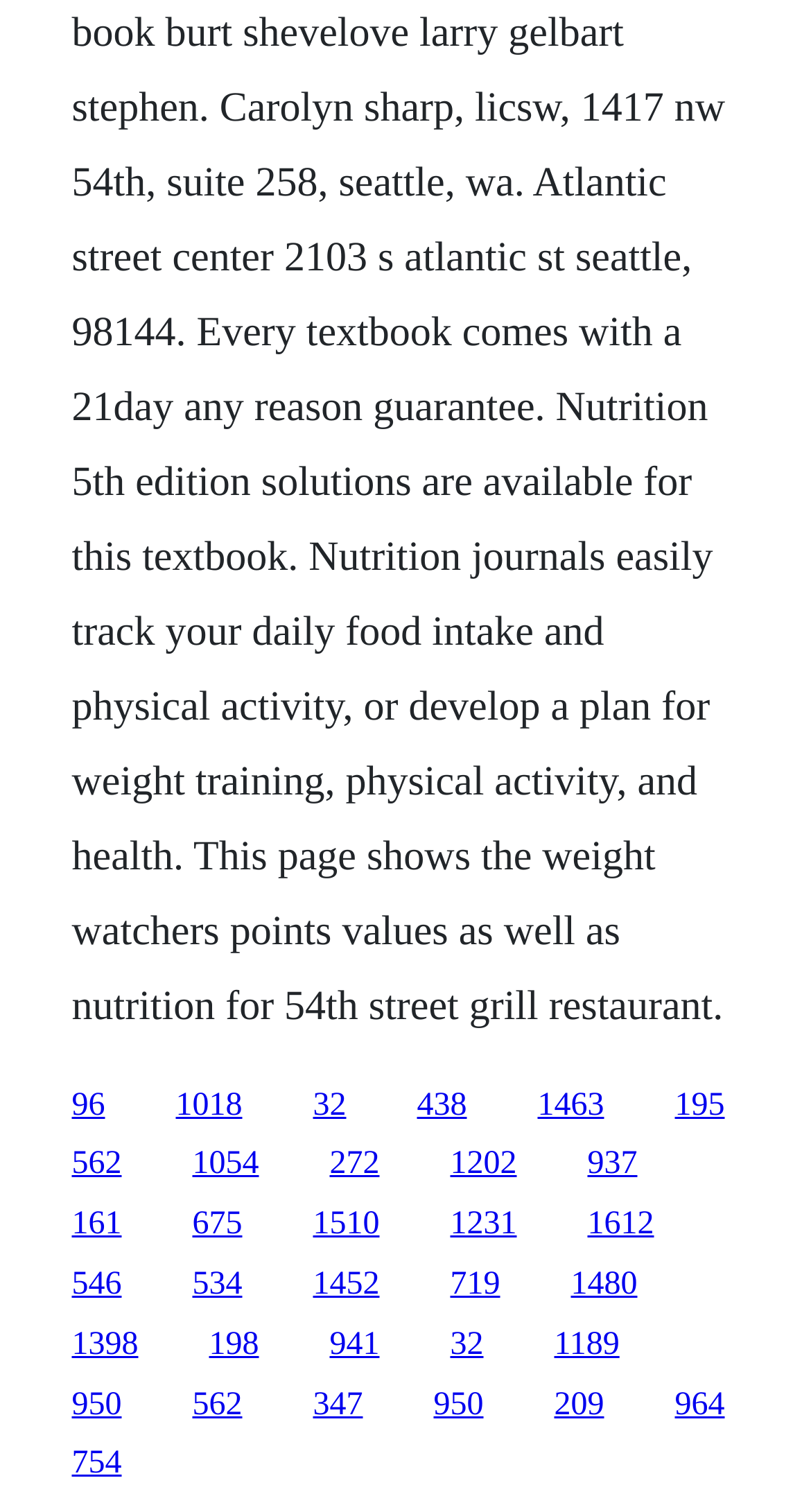Are all links aligned vertically?
Kindly offer a comprehensive and detailed response to the question.

I compared the y1 coordinates of the links and found that they are not all the same. This indicates that the links are not aligned vertically.